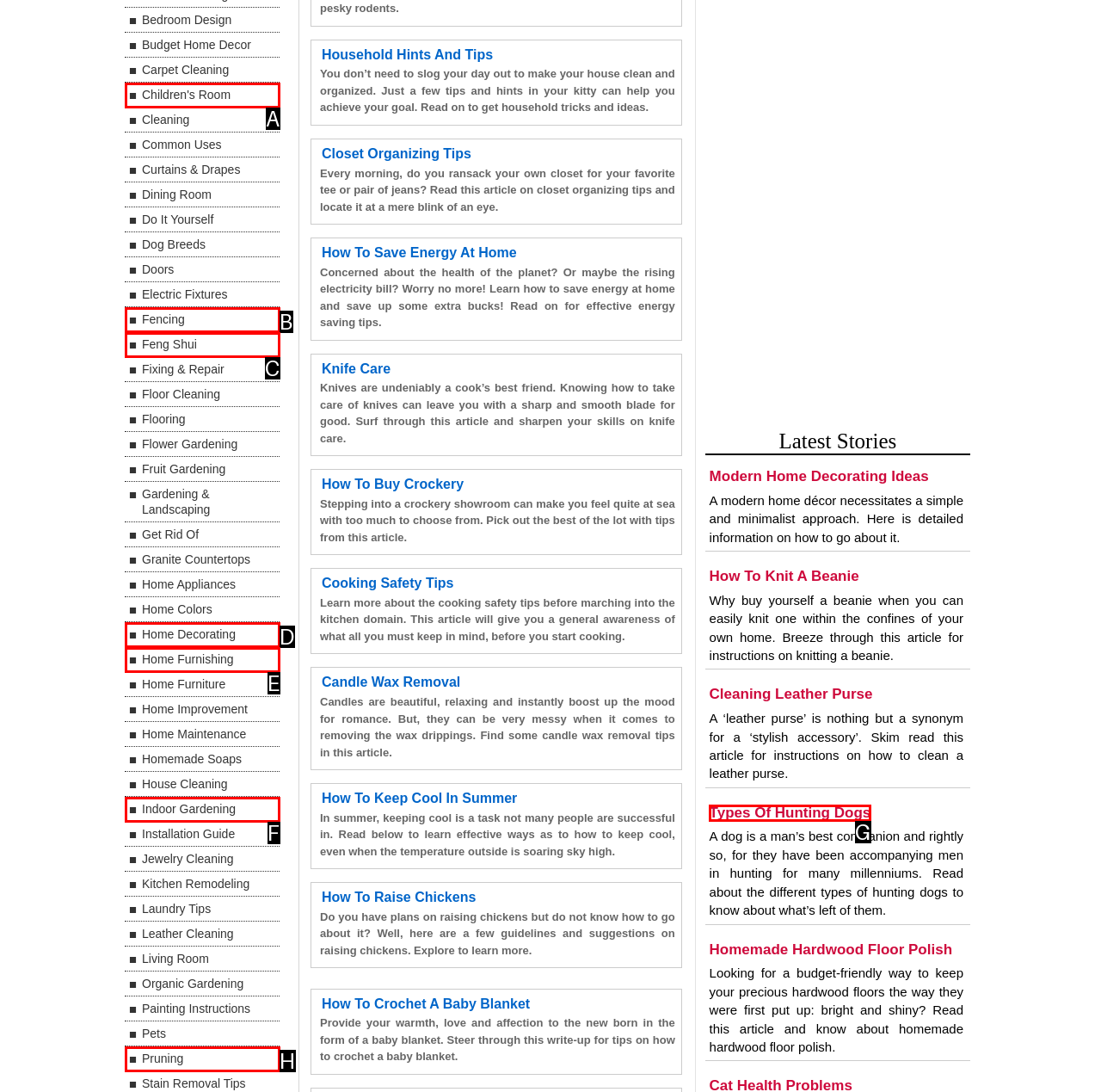From the available choices, determine which HTML element fits this description: Home Furnishing Respond with the correct letter.

E